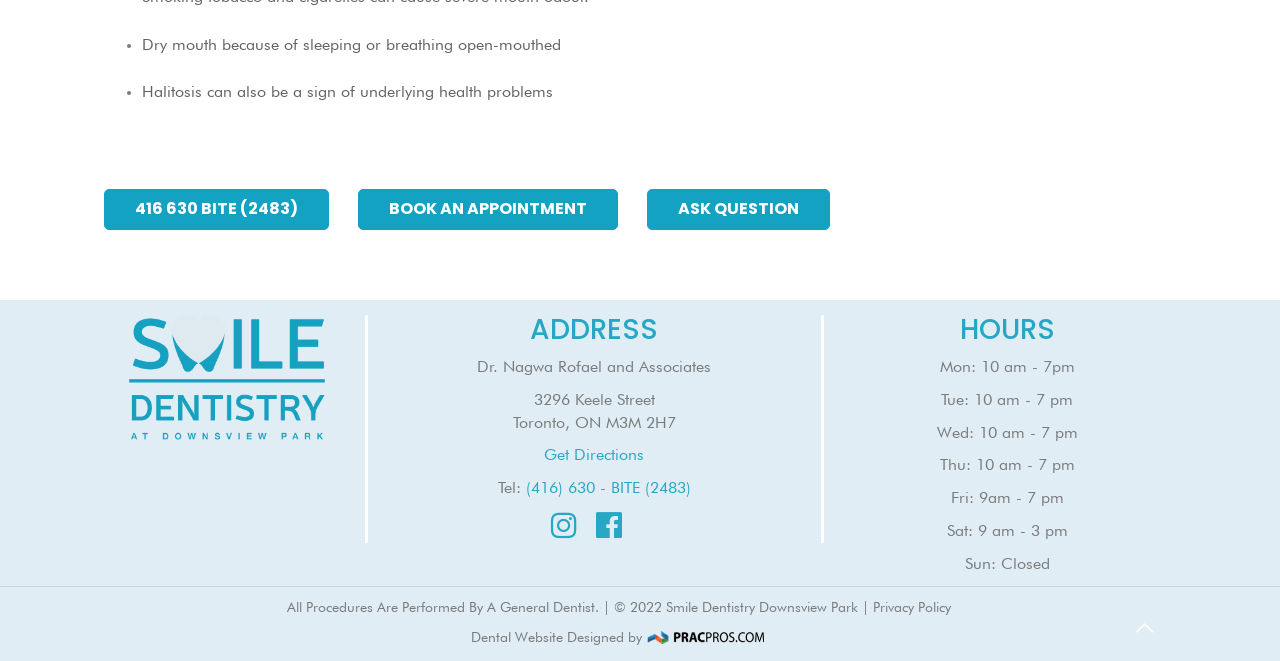Please find and report the bounding box coordinates of the element to click in order to perform the following action: "Get directions". The coordinates should be expressed as four float numbers between 0 and 1, in the format [left, top, right, bottom].

[0.425, 0.674, 0.503, 0.703]